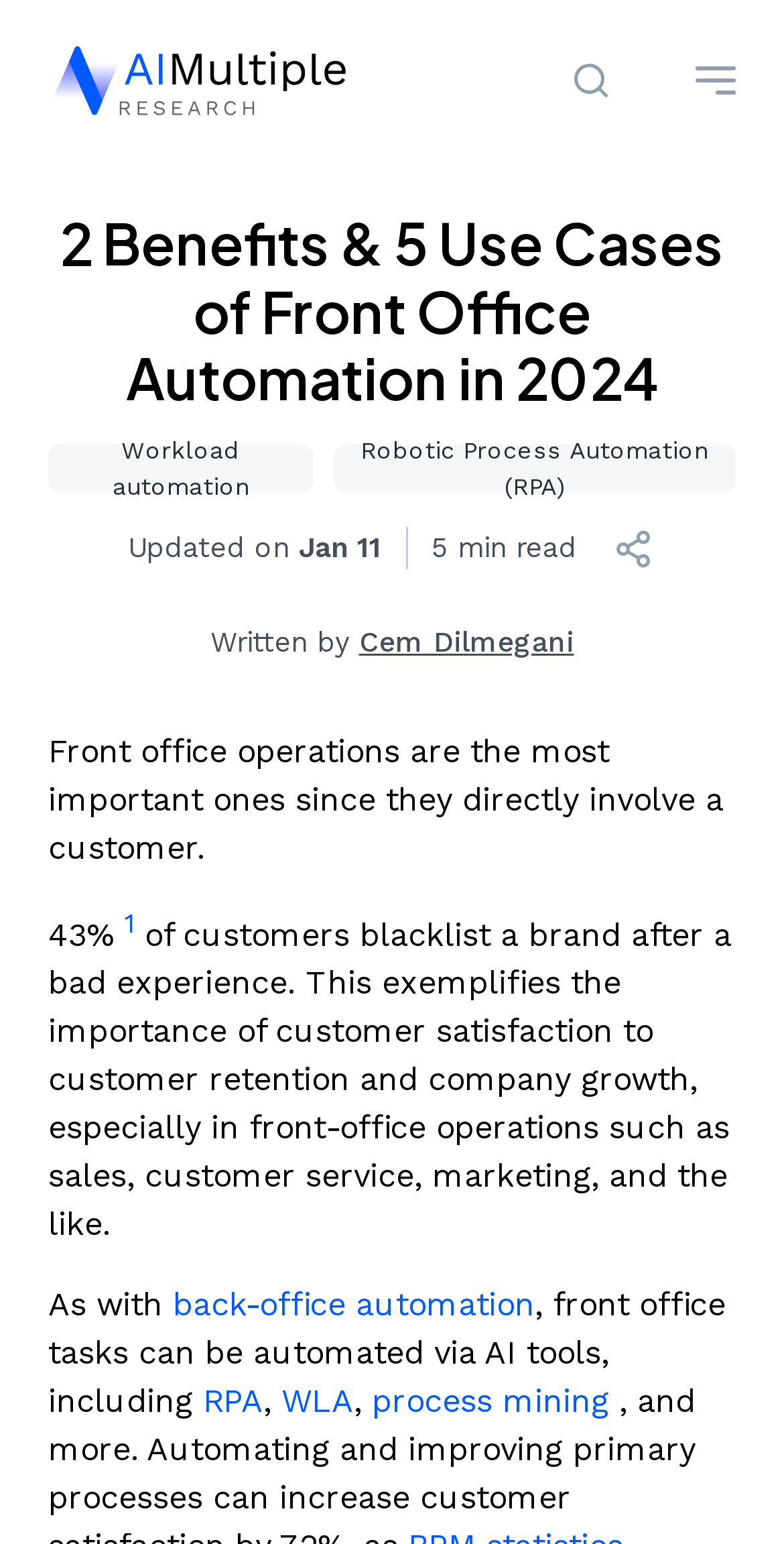Identify the bounding box coordinates of the clickable section necessary to follow the following instruction: "Search for something". The coordinates should be presented as four float numbers from 0 to 1, i.e., [left, top, right, bottom].

[0.692, 0.021, 0.815, 0.083]